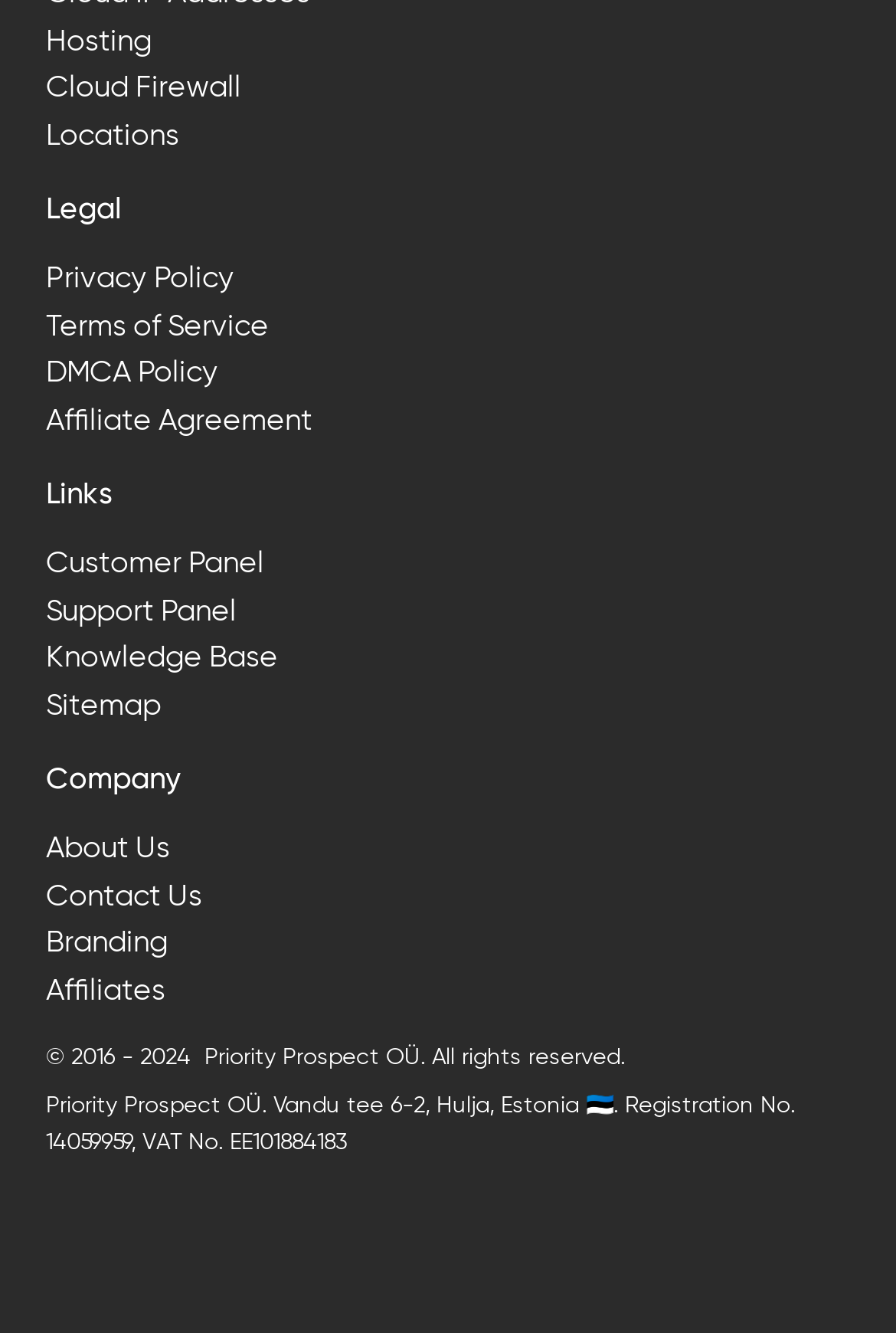Determine the bounding box coordinates of the region that needs to be clicked to achieve the task: "View hosting options".

[0.051, 0.013, 0.169, 0.049]